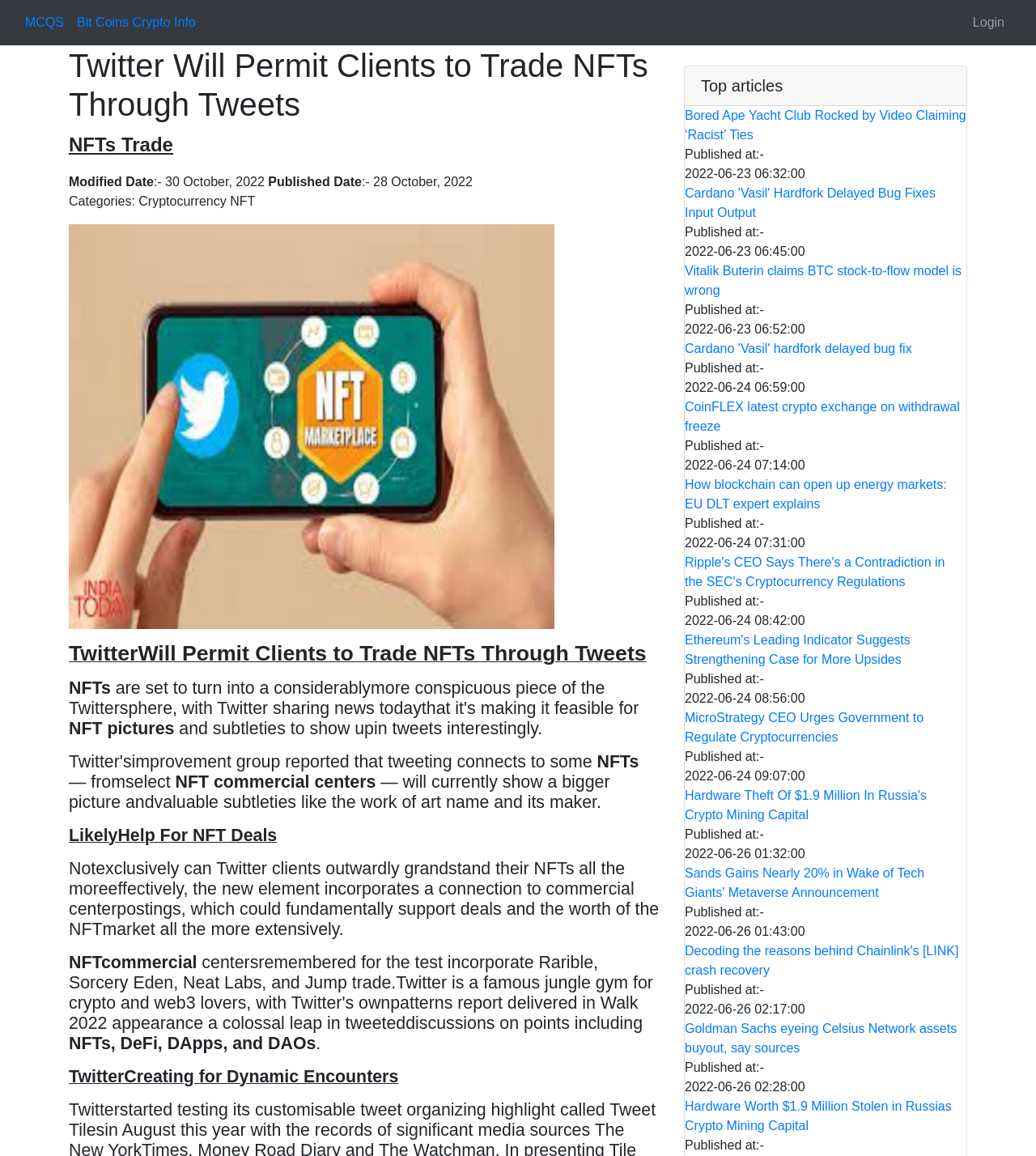Summarize the webpage with intricate details.

This webpage appears to be a news article about Twitter's new feature allowing users to trade NFTs through tweets. The page is divided into two main sections: the main article and a list of top articles.

At the top of the page, there are three links: "MCQS", "Bit Coins Crypto Info", and "Login", which are positioned horizontally across the top of the page. Below these links, there is a horizontal separator line.

The main article section begins with a heading "Twitter Will Permit Clients to Trade NFTs Through Tweets" followed by a static text "NFTs Trade" and some metadata about the article, including the modified date and published date. Below this, there is a content image, and then the main article text, which discusses Twitter's new feature and its potential impact on the NFT market.

To the right of the main article, there is a list of top articles, headed by "Top articles". This list consists of 11 links to other news articles, each with a published date and time. The articles appear to be related to cryptocurrency and blockchain technology.

Overall, the webpage has a simple and clean layout, with a focus on presenting news articles and information about Twitter's new NFT feature.